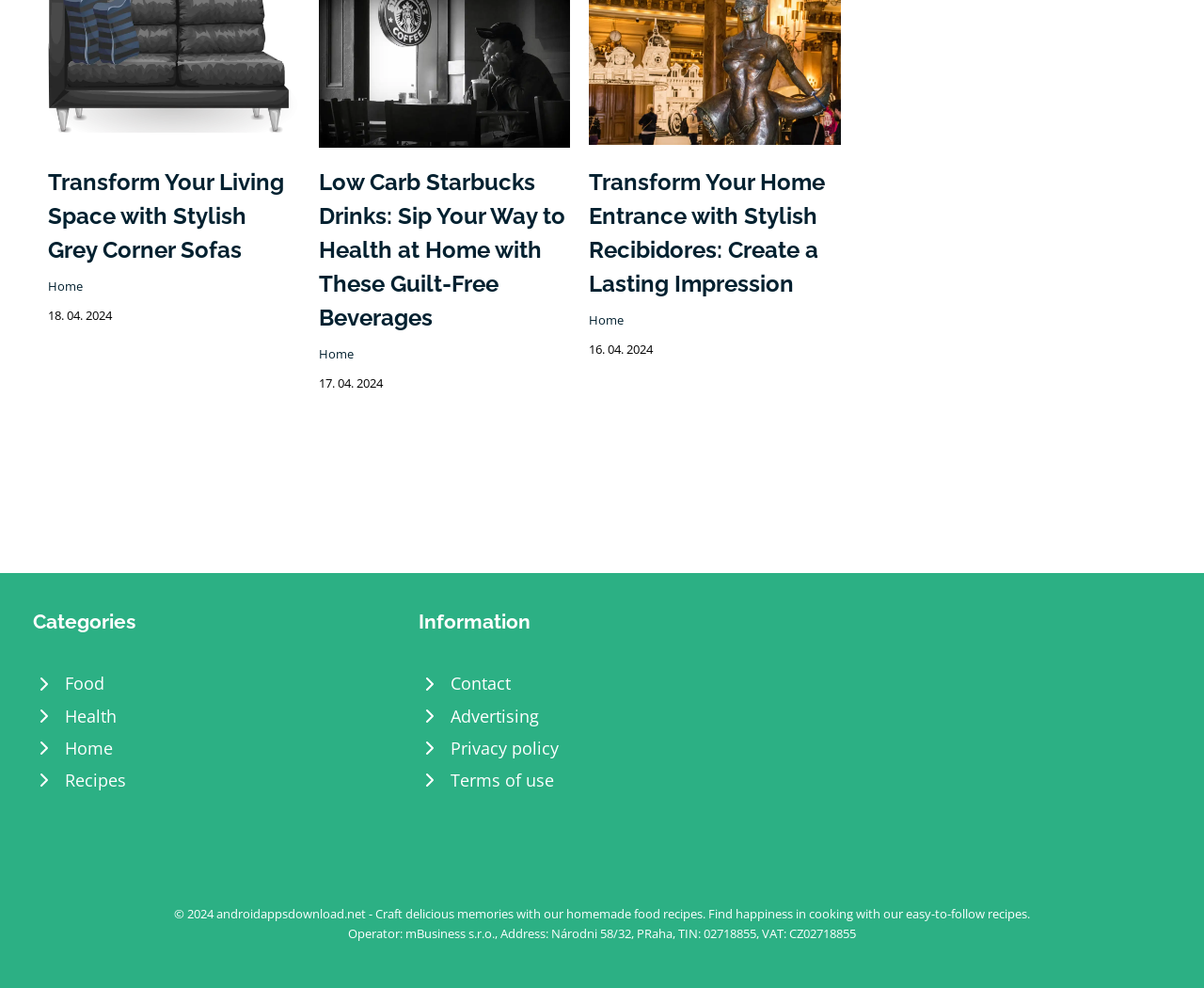Please locate the bounding box coordinates for the element that should be clicked to achieve the following instruction: "Read the 'Transform Your Living Space with Stylish Grey Corner Sofas' heading". Ensure the coordinates are given as four float numbers between 0 and 1, i.e., [left, top, right, bottom].

[0.04, 0.168, 0.249, 0.271]